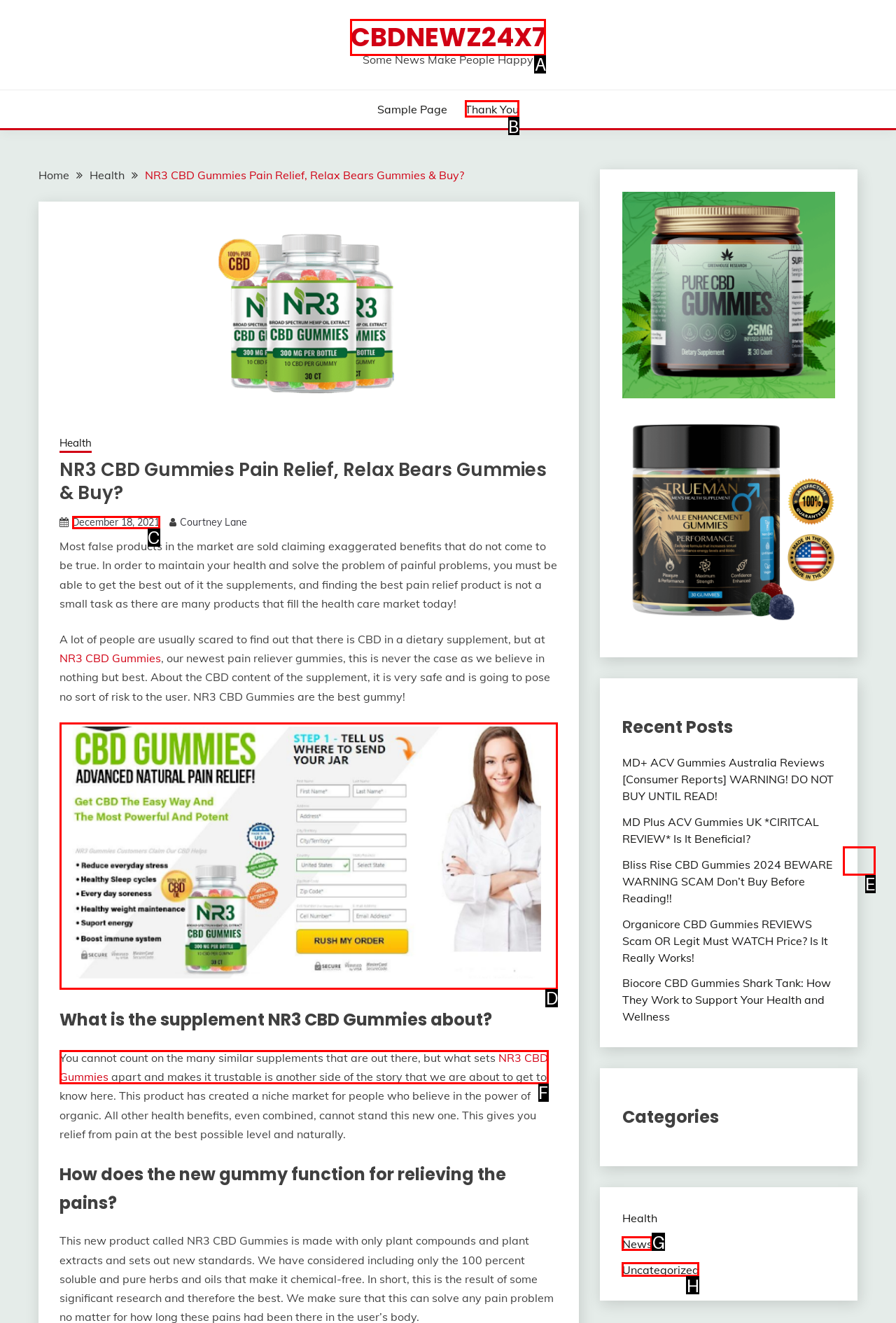Tell me which one HTML element best matches the description: CBDnewz24x7 Answer with the option's letter from the given choices directly.

A